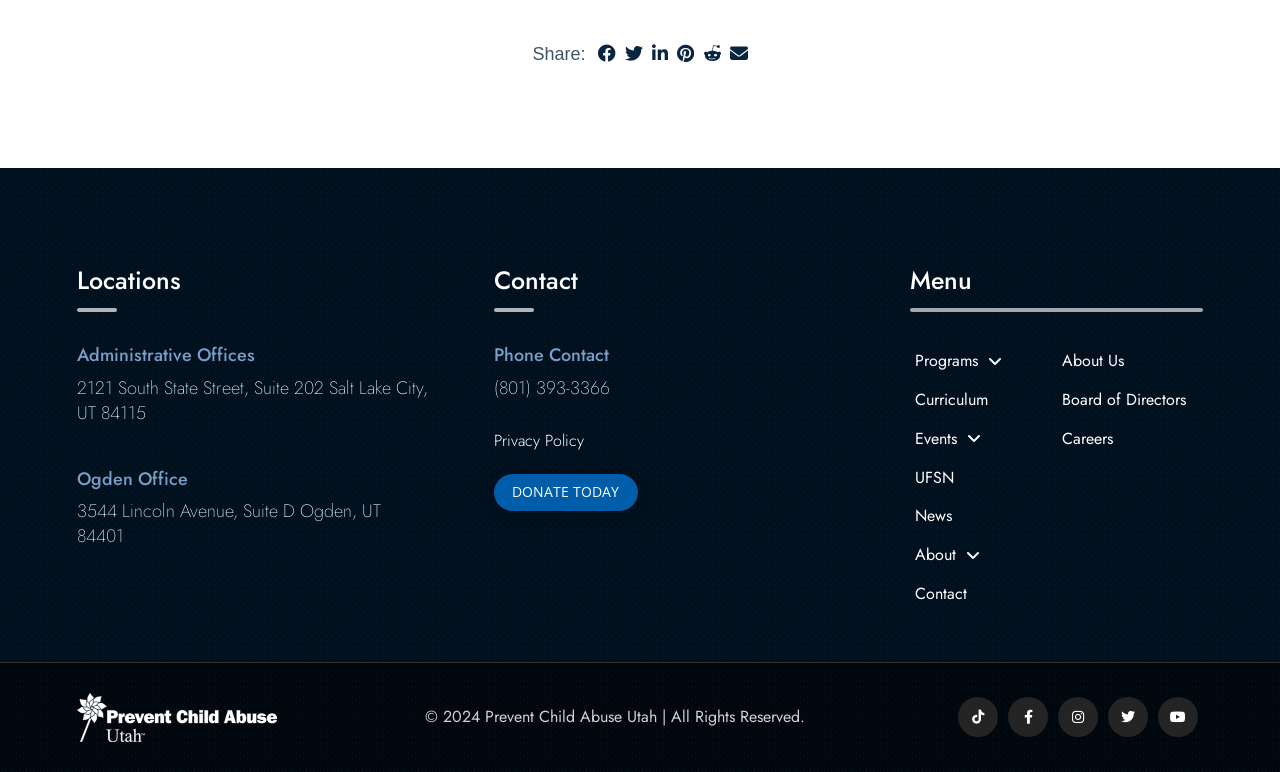Using the information in the image, could you please answer the following question in detail:
How many menu items are available?

I counted the number of link elements under the 'Menu' heading. There are 11 such links, which are likely menu items.